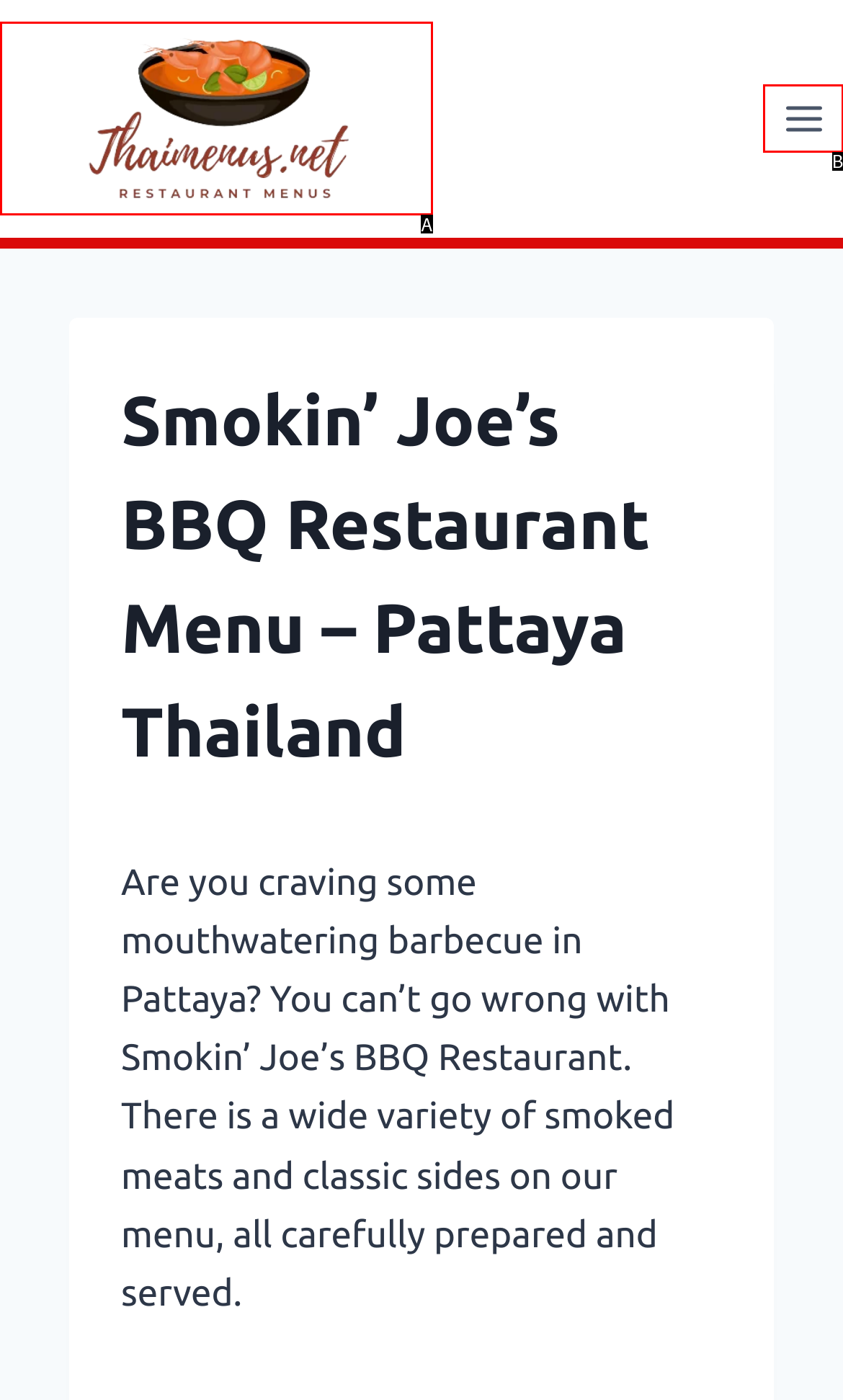Match the option to the description: Toggle Menu
State the letter of the correct option from the available choices.

B